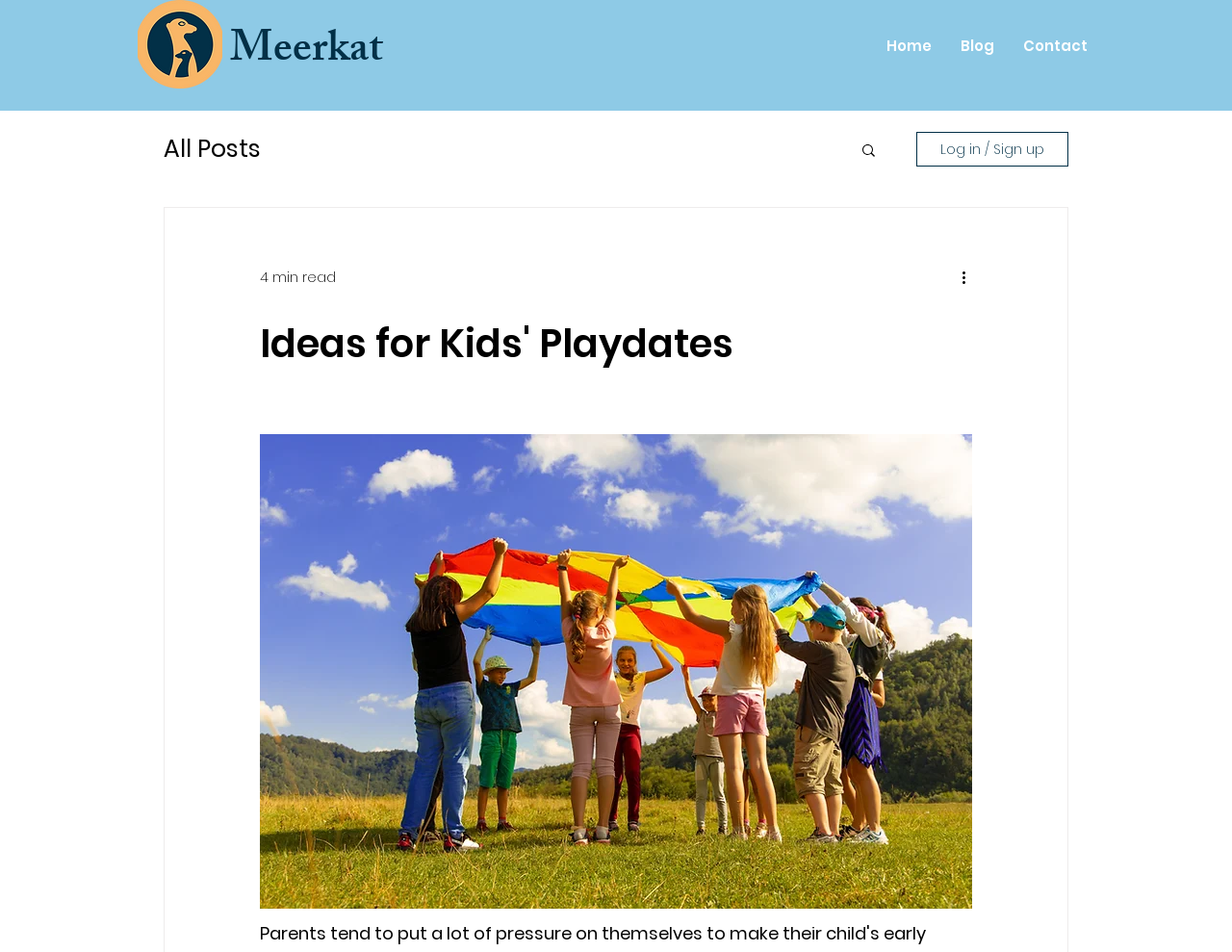Give a concise answer of one word or phrase to the question: 
How many navigation links are in the top navigation bar?

3